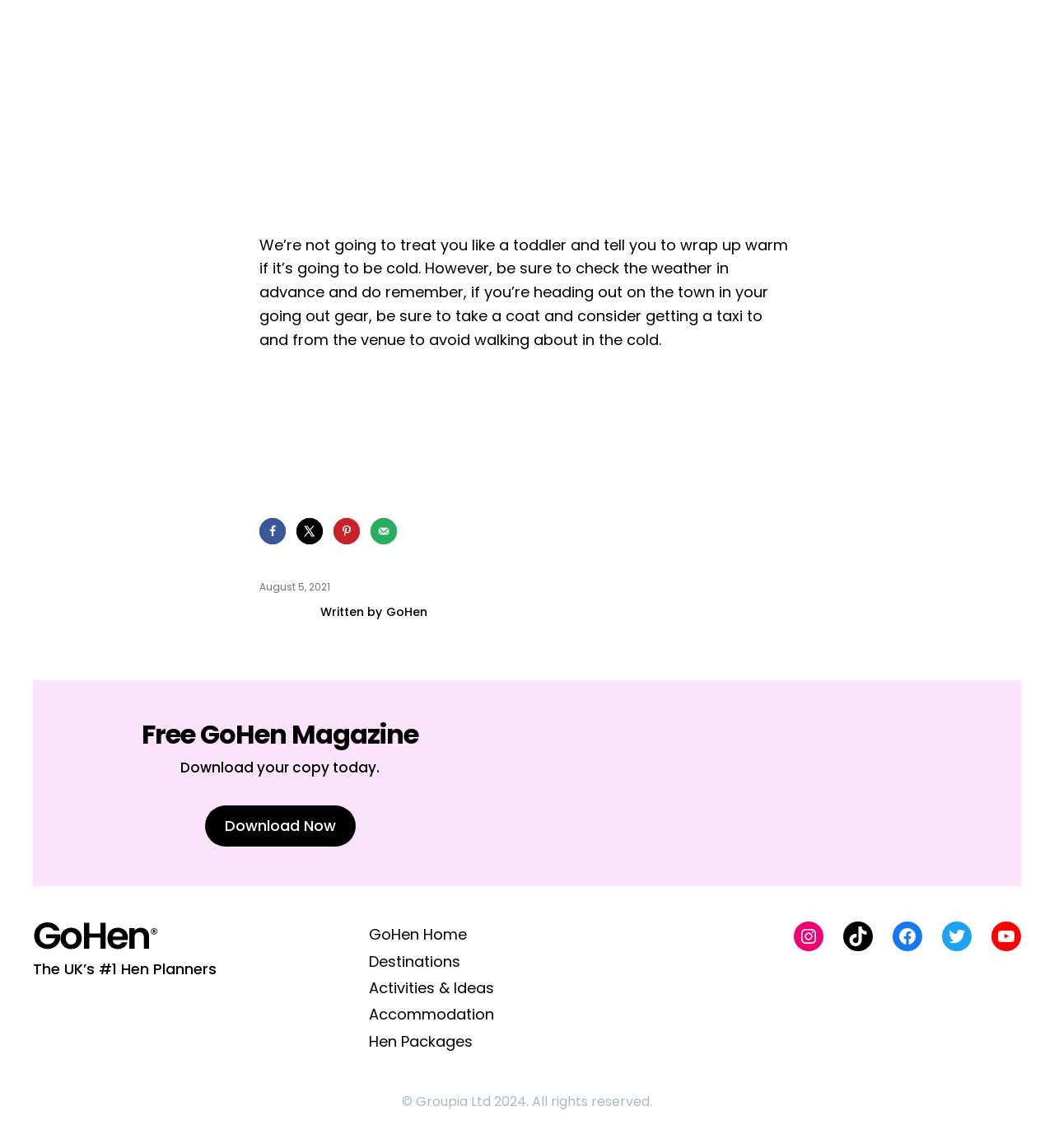What is the date of the article?
Provide an in-depth and detailed answer to the question.

I found the date of the article by looking at the StaticText element with the text 'August 5, 2021' which is a child of the time element.